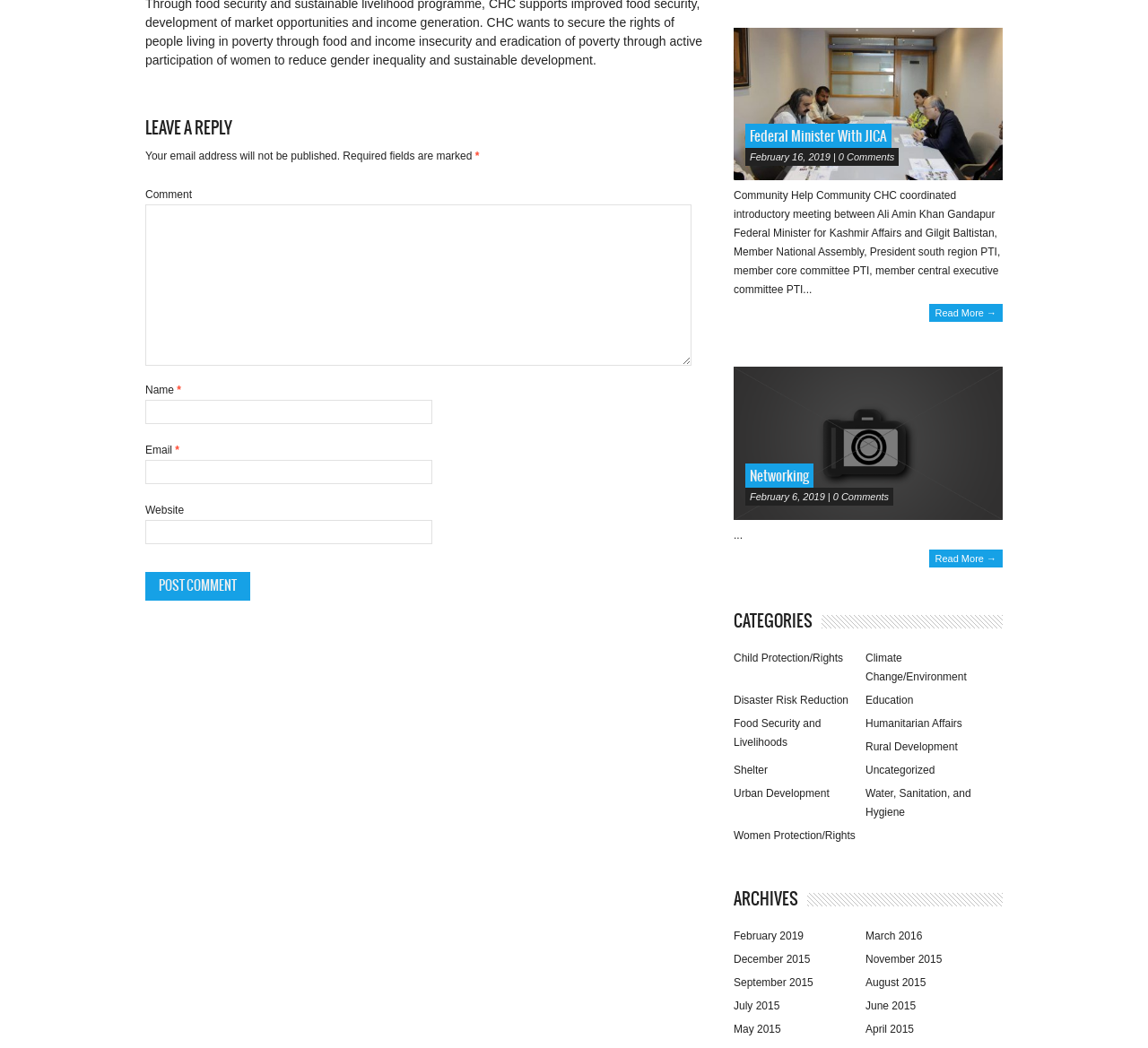Determine the bounding box for the UI element as described: "Federal Minister With JICA". The coordinates should be represented as four float numbers between 0 and 1, formatted as [left, top, right, bottom].

[0.653, 0.124, 0.773, 0.138]